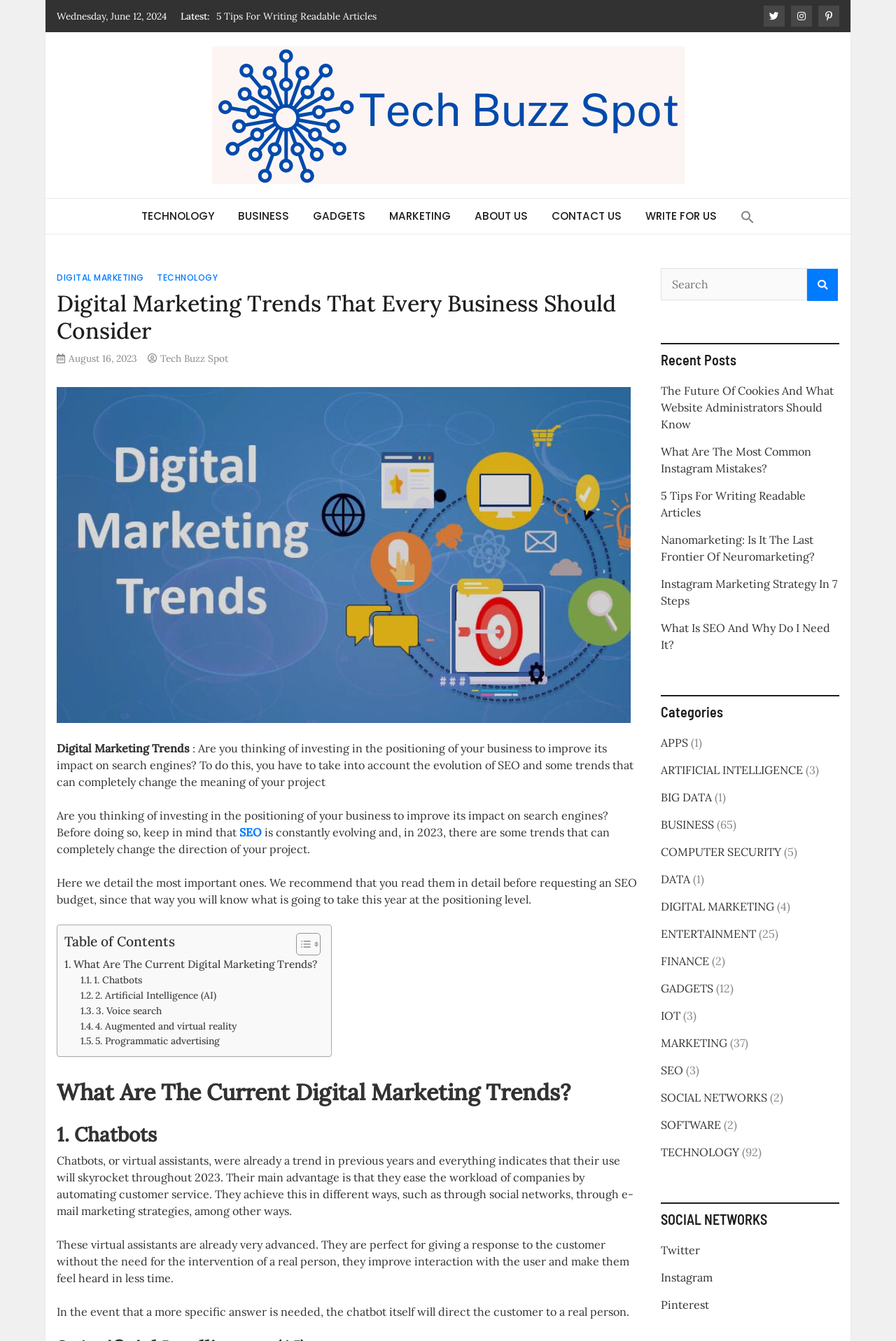Locate the bounding box for the described UI element: "Gallery". Ensure the coordinates are four float numbers between 0 and 1, formatted as [left, top, right, bottom].

None